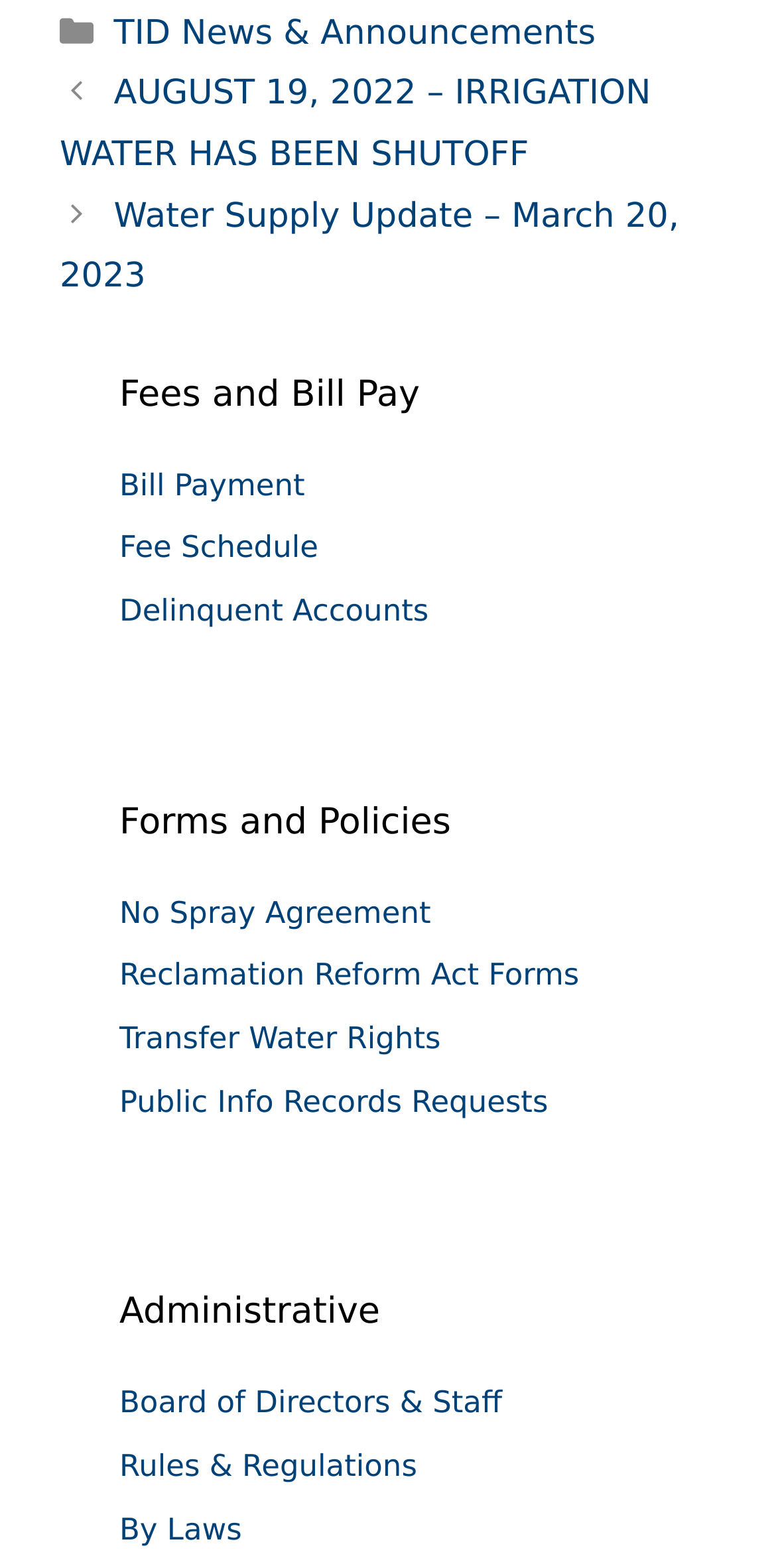Determine the bounding box of the UI element mentioned here: "Call (512) 861-0525". The coordinates must be in the format [left, top, right, bottom] with values ranging from 0 to 1.

None